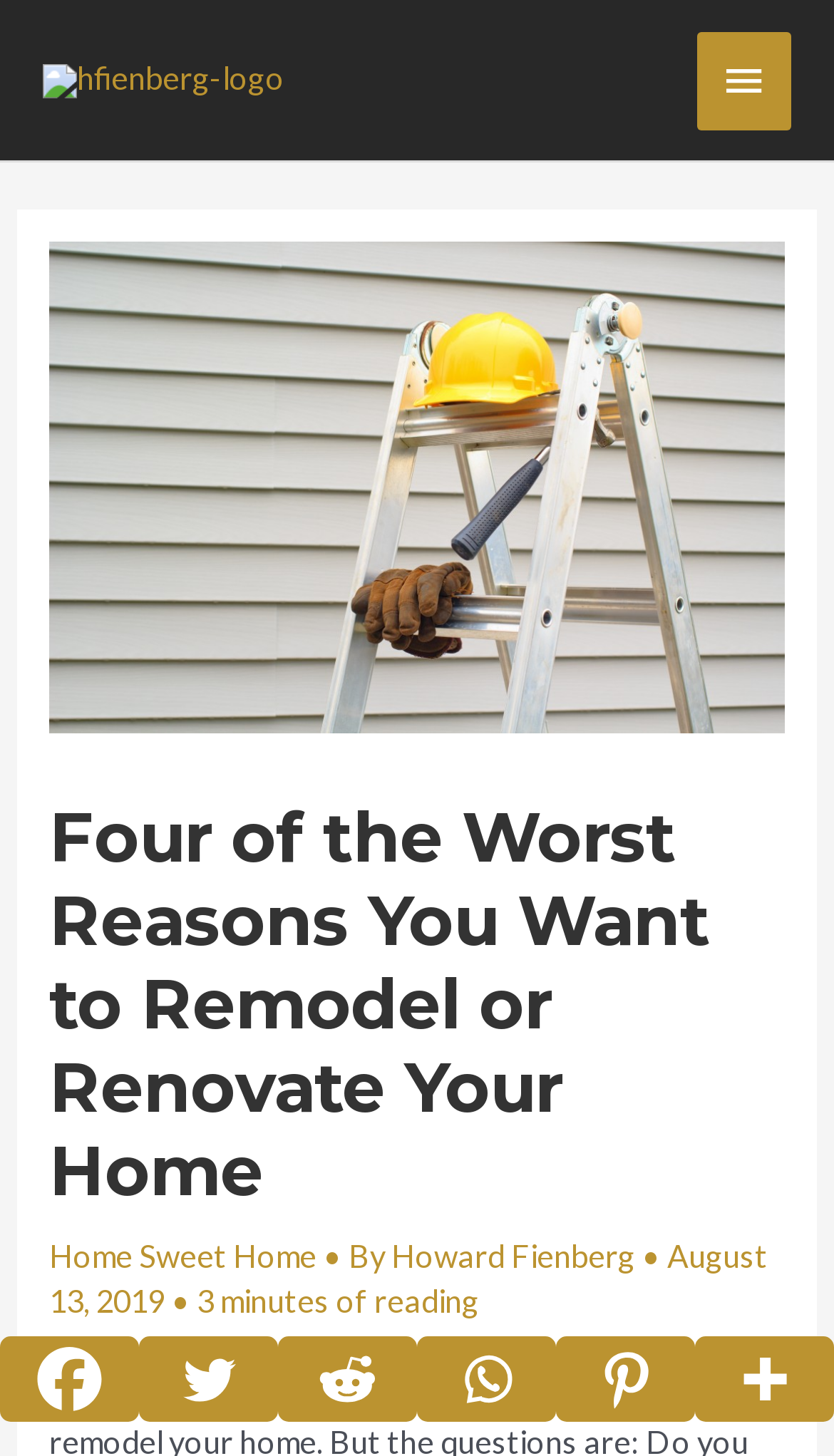Please specify the bounding box coordinates in the format (top-left x, top-left y, bottom-right x, bottom-right y), with values ranging from 0 to 1. Identify the bounding box for the UI component described as follows: aria-label="Twitter" title="Twitter"

[0.167, 0.918, 0.333, 0.977]